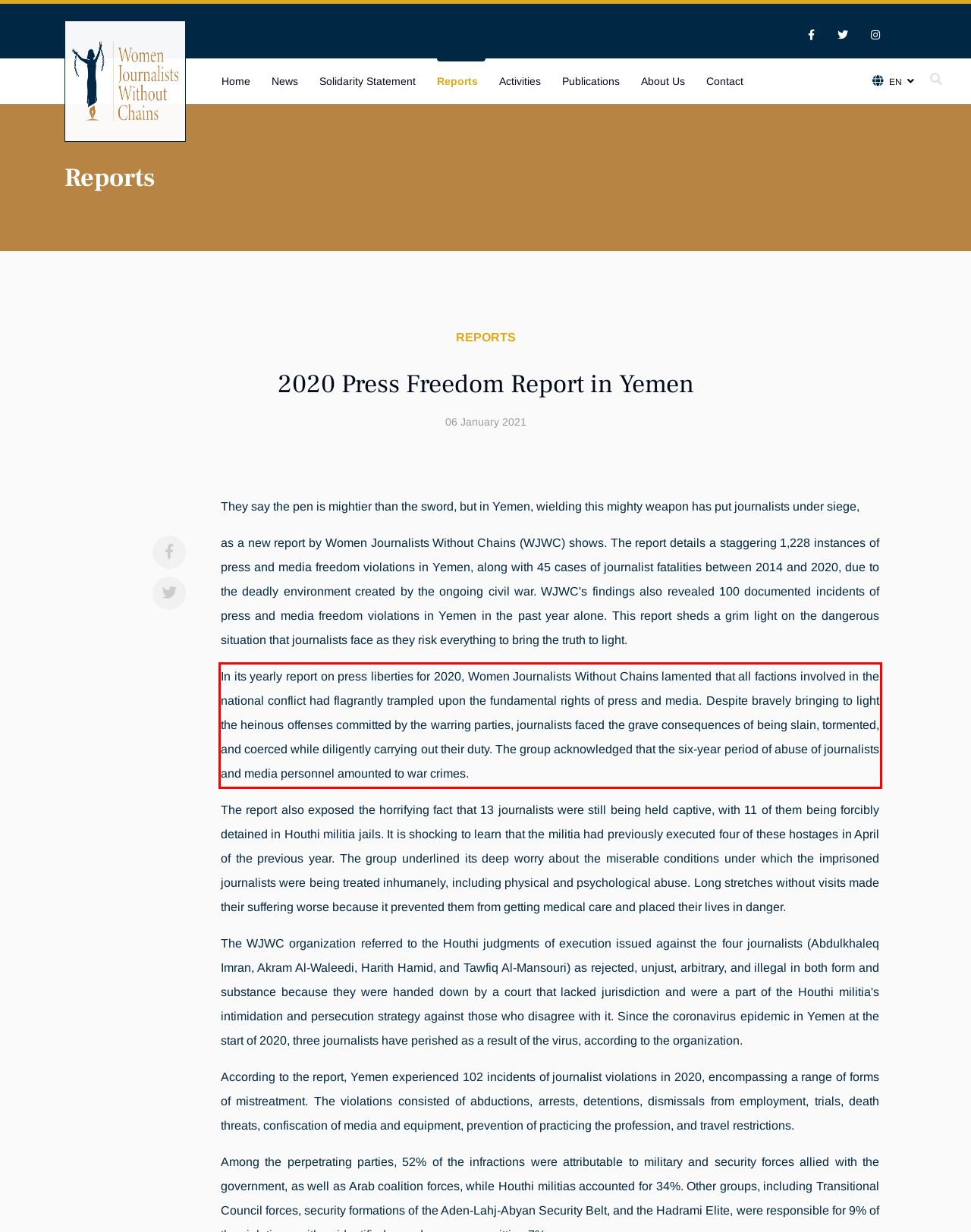Please look at the screenshot provided and find the red bounding box. Extract the text content contained within this bounding box.

In its yearly report on press liberties for 2020, Women Journalists Without Chains lamented that all factions involved in the national conflict had flagrantly trampled upon the fundamental rights of press and media. Despite bravely bringing to light the heinous offenses committed by the warring parties, journalists faced the grave consequences of being slain, tormented, and coerced while diligently carrying out their duty. The group acknowledged that the six-year period of abuse of journalists and media personnel amounted to war crimes.